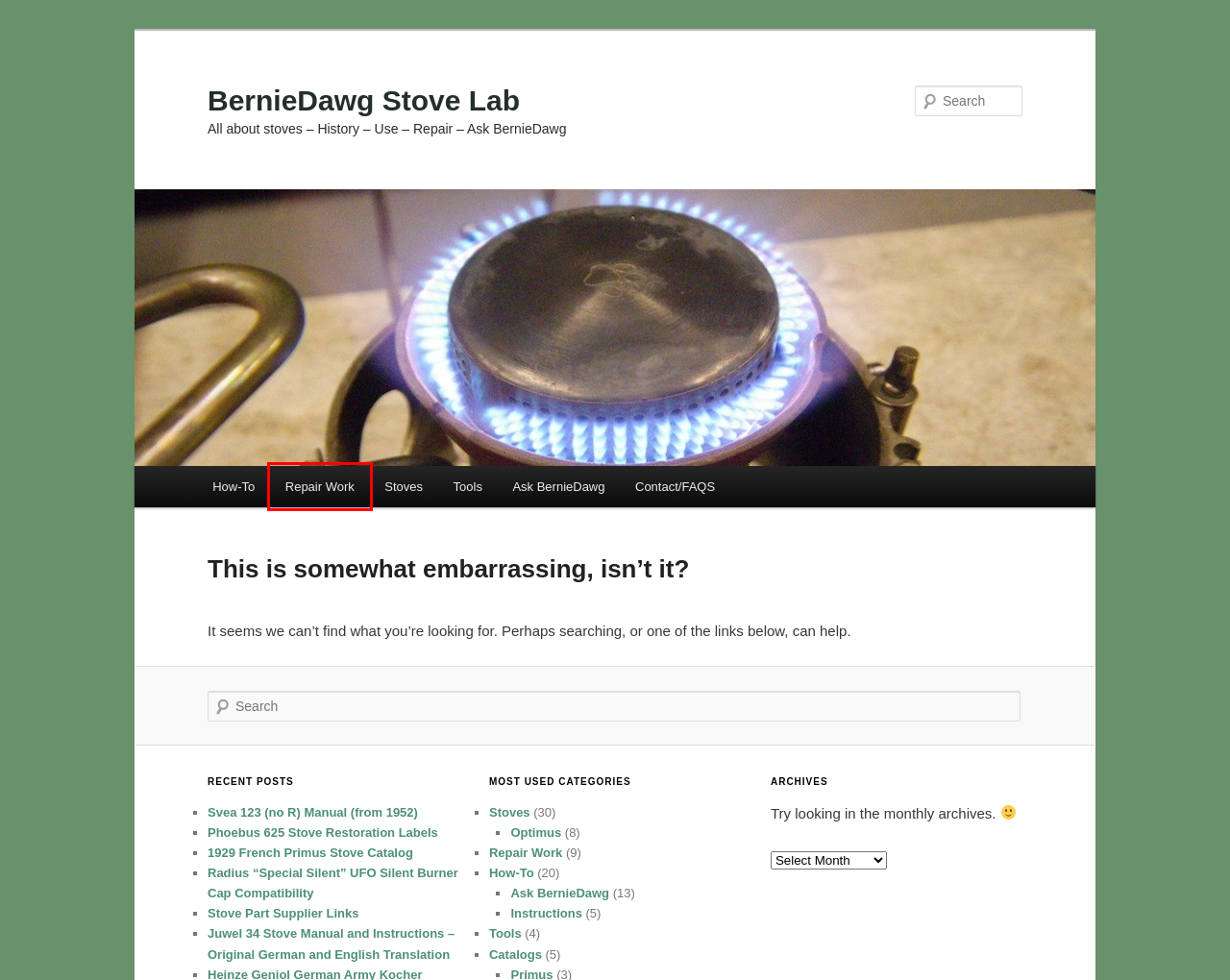You have a screenshot of a webpage with a red rectangle bounding box. Identify the best webpage description that corresponds to the new webpage after clicking the element within the red bounding box. Here are the candidates:
A. Svea 123 (no R) Manual (from 1952) | BernieDawg Stove Lab
B. Stove Part Supplier Links | BernieDawg Stove Lab
C. Radius “Special Silent” UFO Silent Burner Cap Compatibility | BernieDawg Stove Lab
D. Phoebus 625 Stove Restoration Labels | BernieDawg Stove Lab
E. Instructions | BernieDawg Stove Lab
F. Stoves | BernieDawg Stove Lab
G. Repair Work | BernieDawg Stove Lab
H. 1929 French Primus Stove Catalog | BernieDawg Stove Lab

G